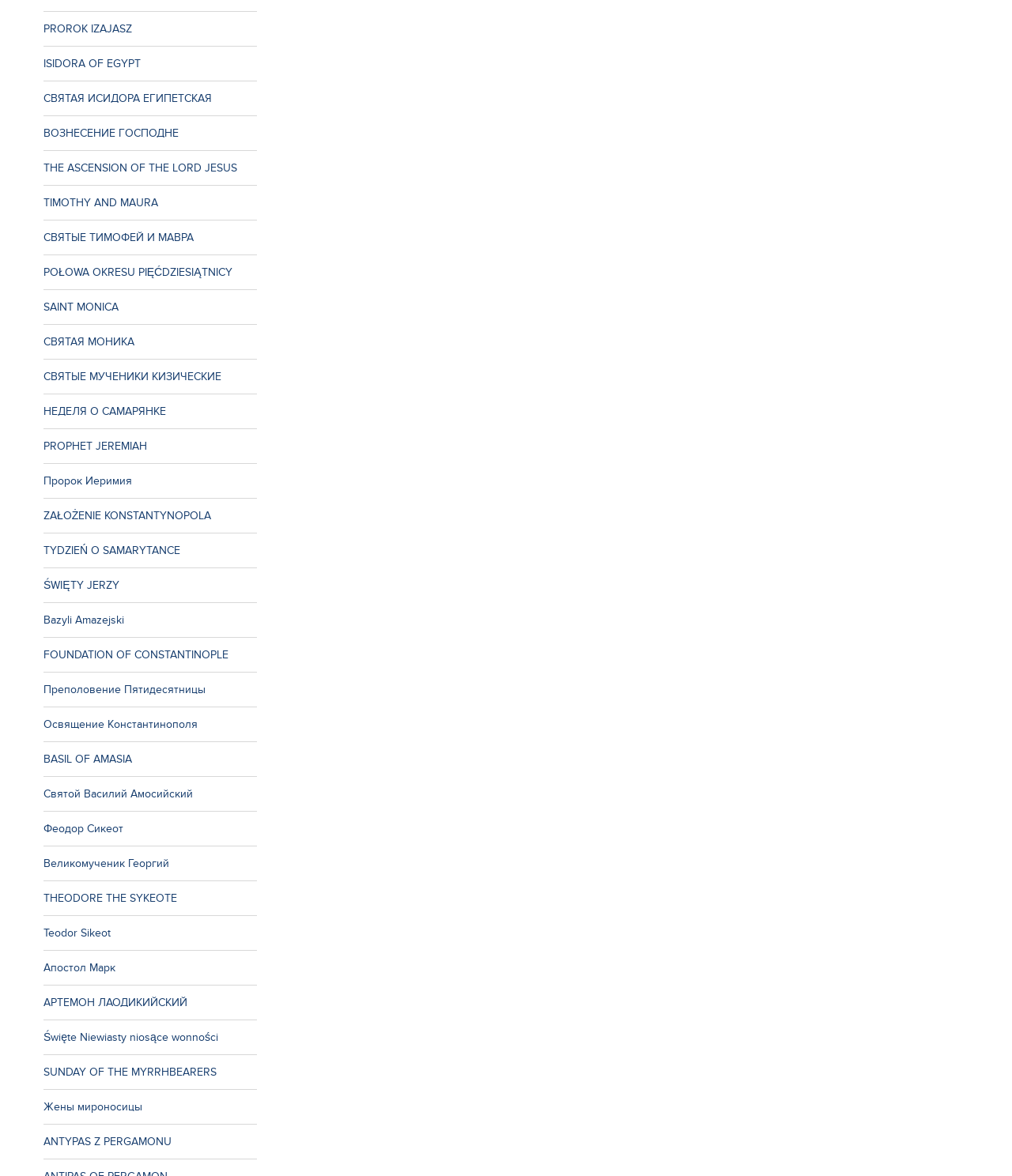Provide the bounding box coordinates of the HTML element described by the text: "SUNDAY OF THE MYRRHBEARERS". The coordinates should be in the format [left, top, right, bottom] with values between 0 and 1.

[0.043, 0.897, 0.254, 0.927]